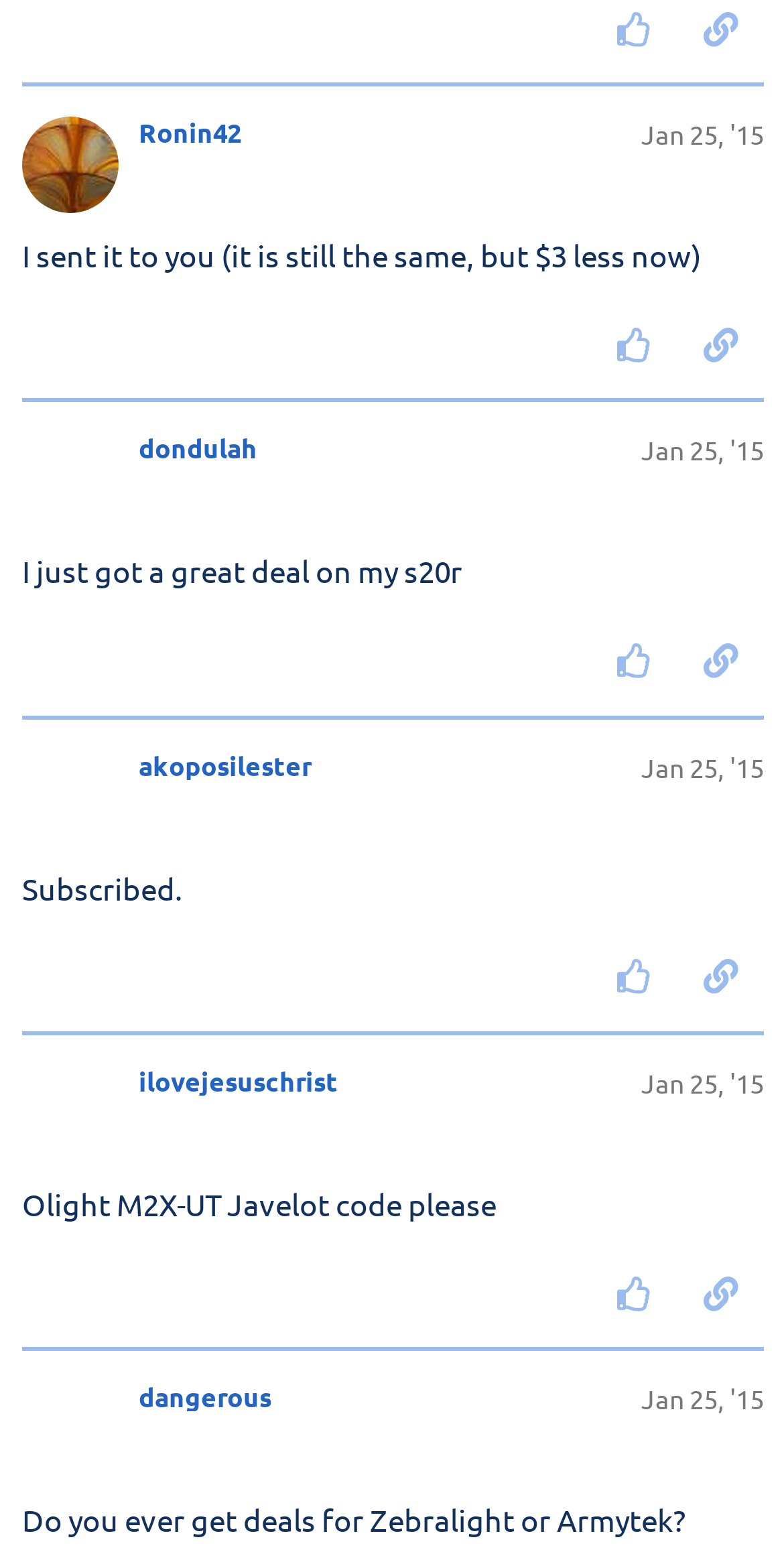Using the format (top-left x, top-left y, bottom-right x, bottom-right y), and given the element description, identify the bounding box coordinates within the screenshot: dangerous

[0.177, 0.885, 0.346, 0.905]